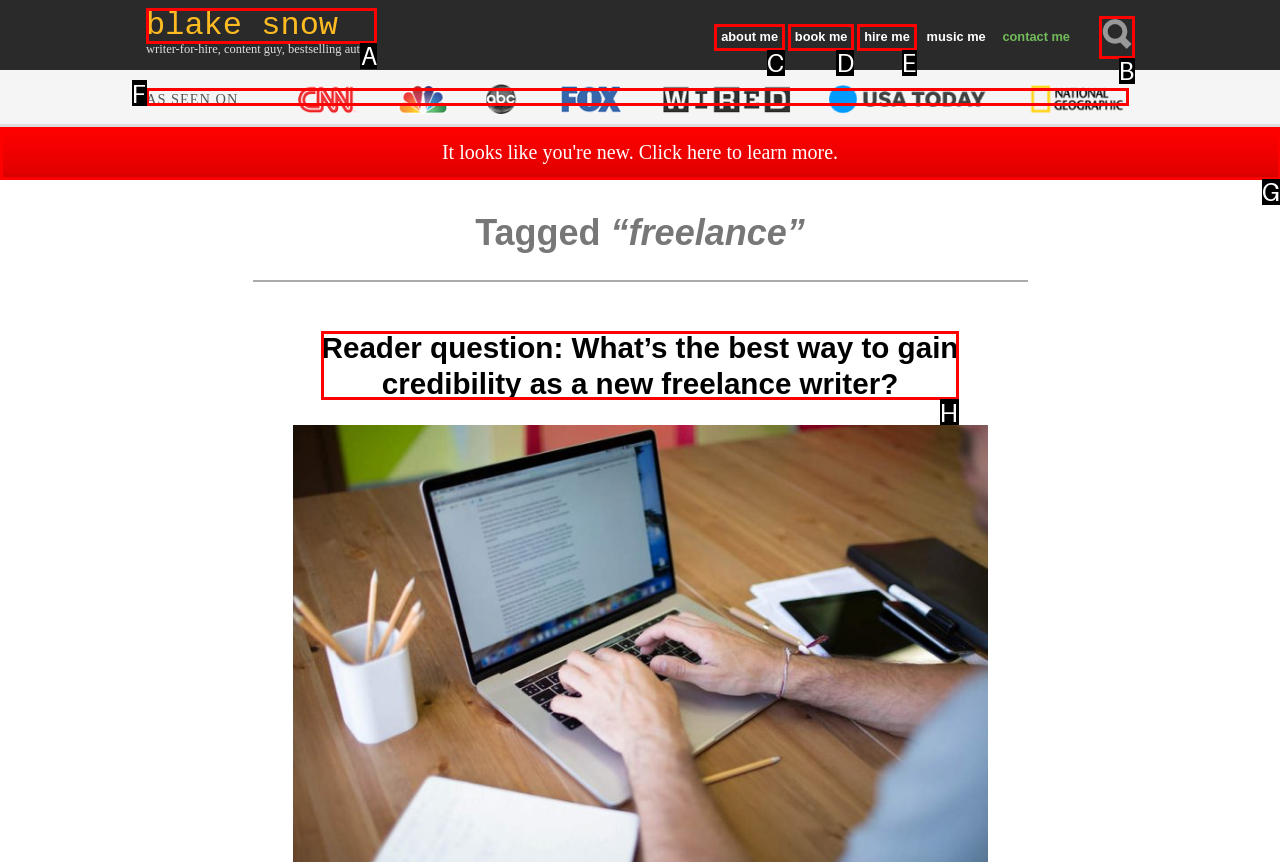What option should you select to complete this task: click the link to learn more? Indicate your answer by providing the letter only.

G